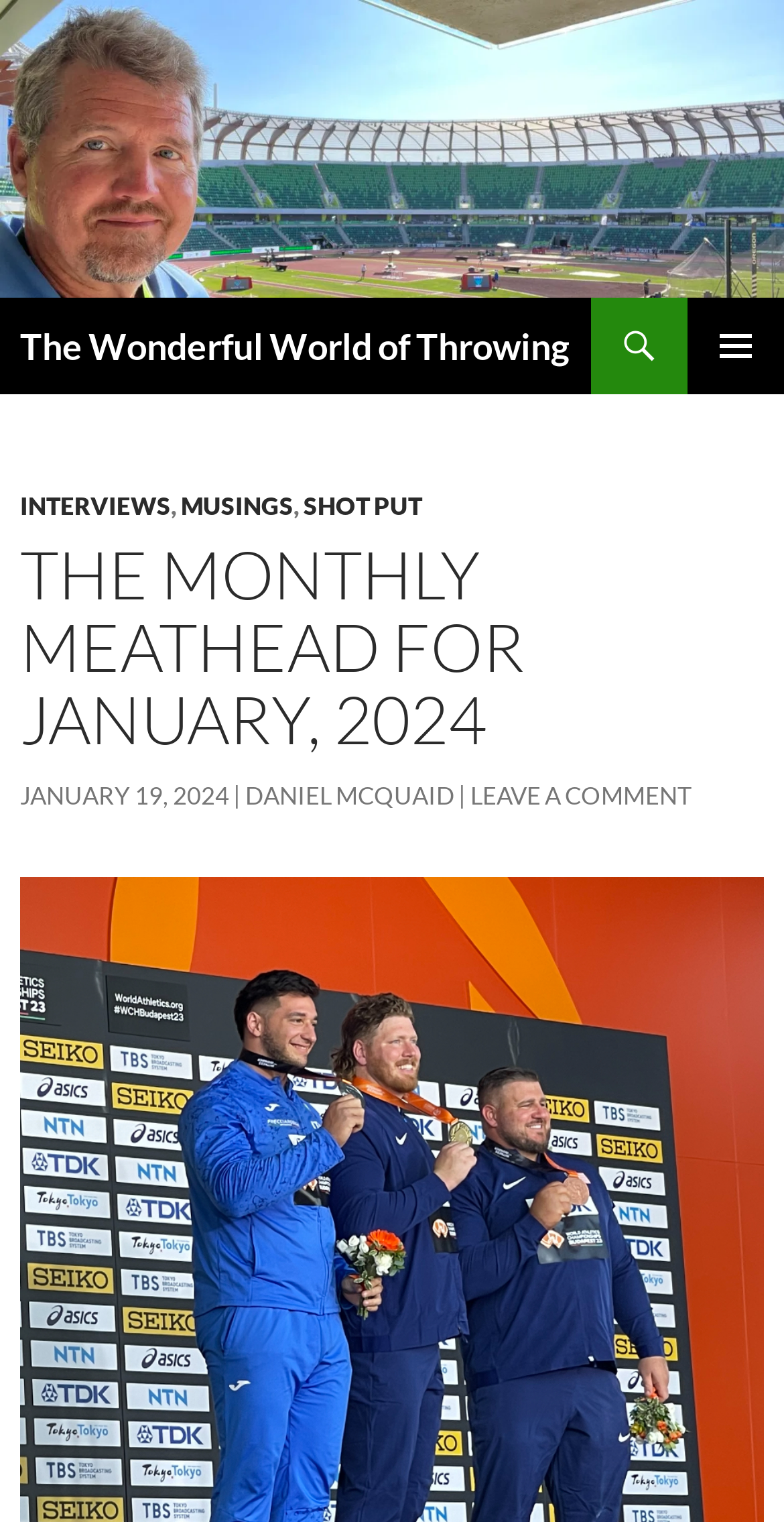Identify the primary heading of the webpage and provide its text.

The Wonderful World of Throwing